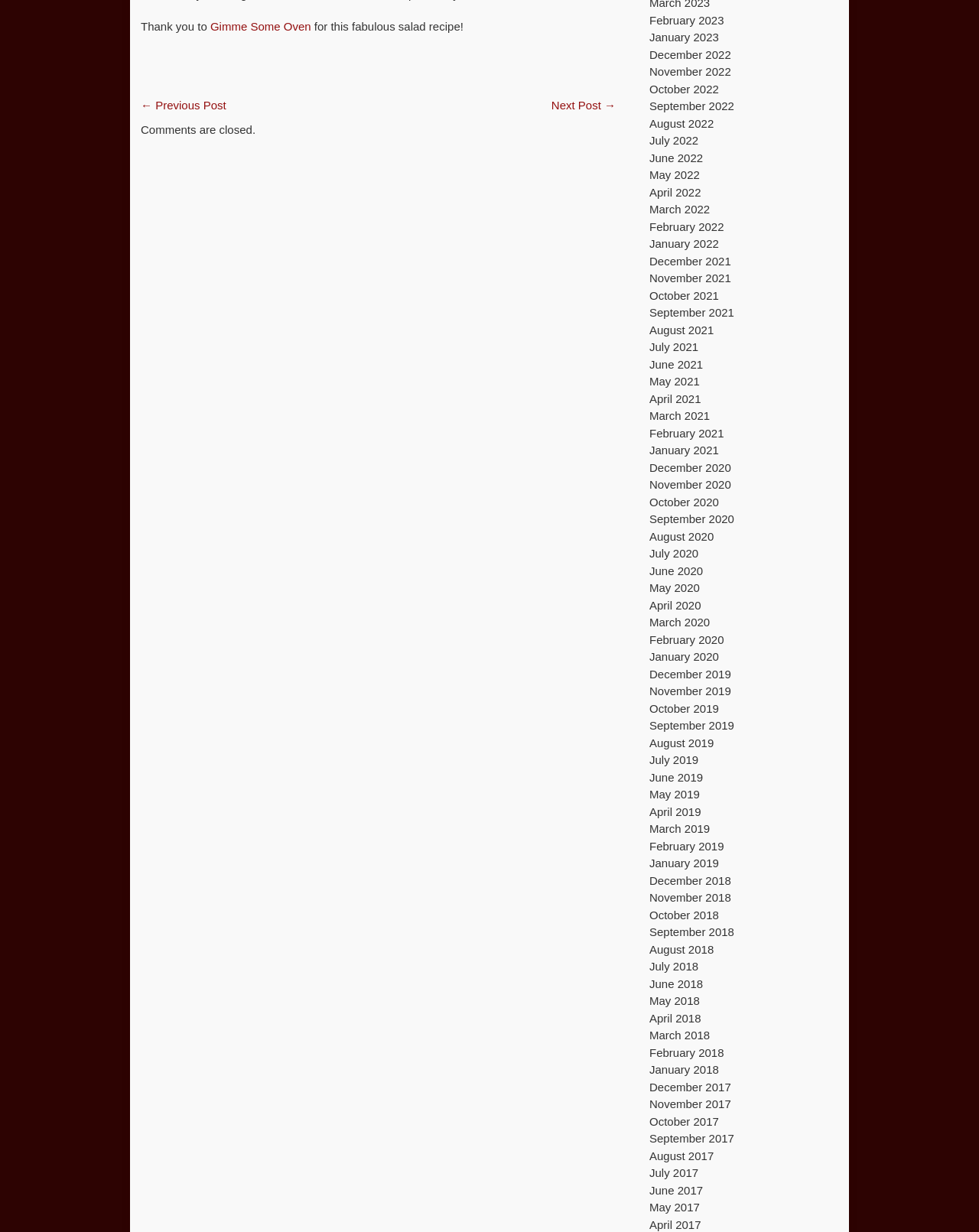Can you specify the bounding box coordinates of the area that needs to be clicked to fulfill the following instruction: "View February 2023 posts"?

[0.663, 0.011, 0.74, 0.021]